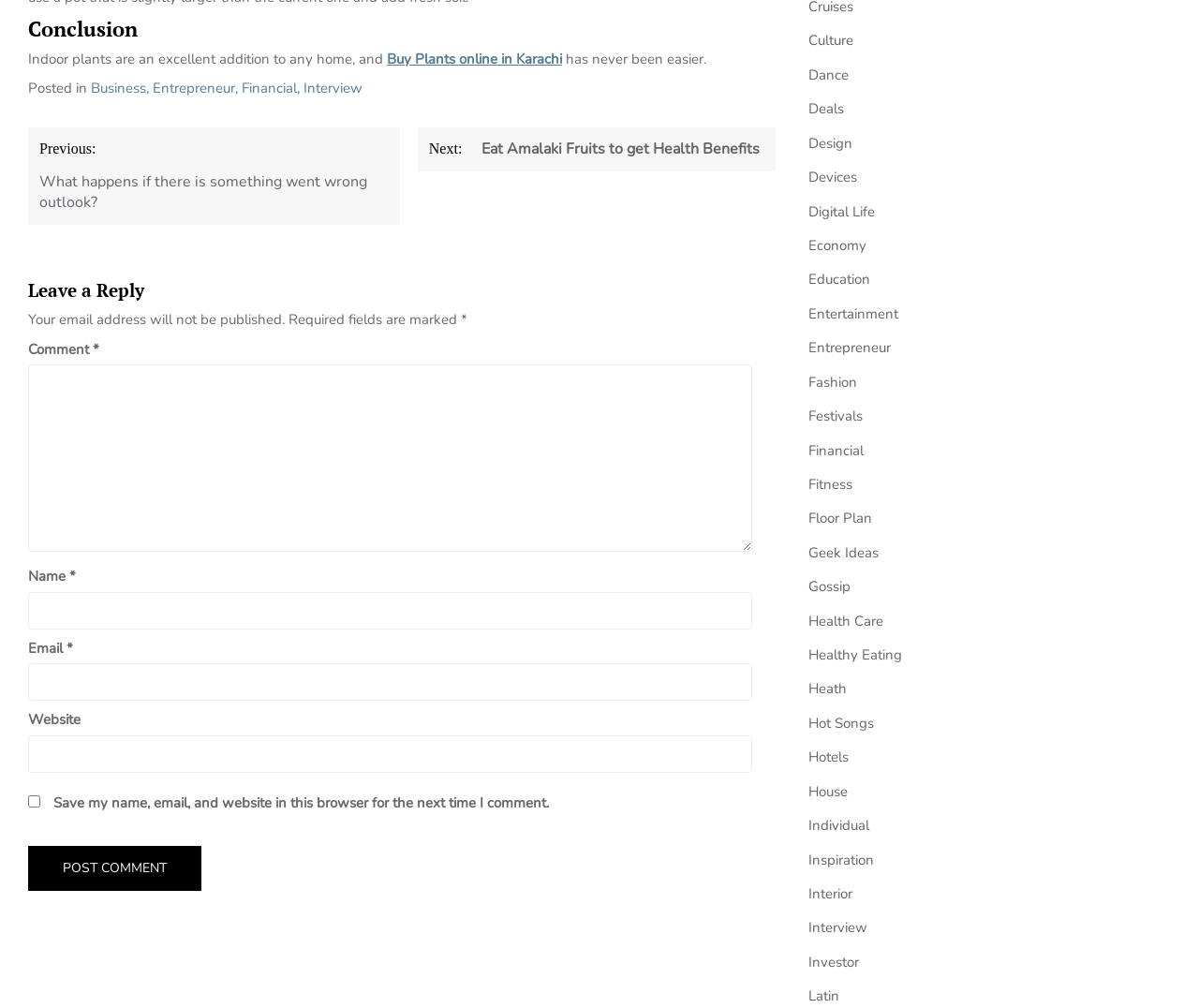Please answer the following question using a single word or phrase: 
How can I navigate to the previous post?

Click on 'Previous: What happens if there is something went wrong outlook?'